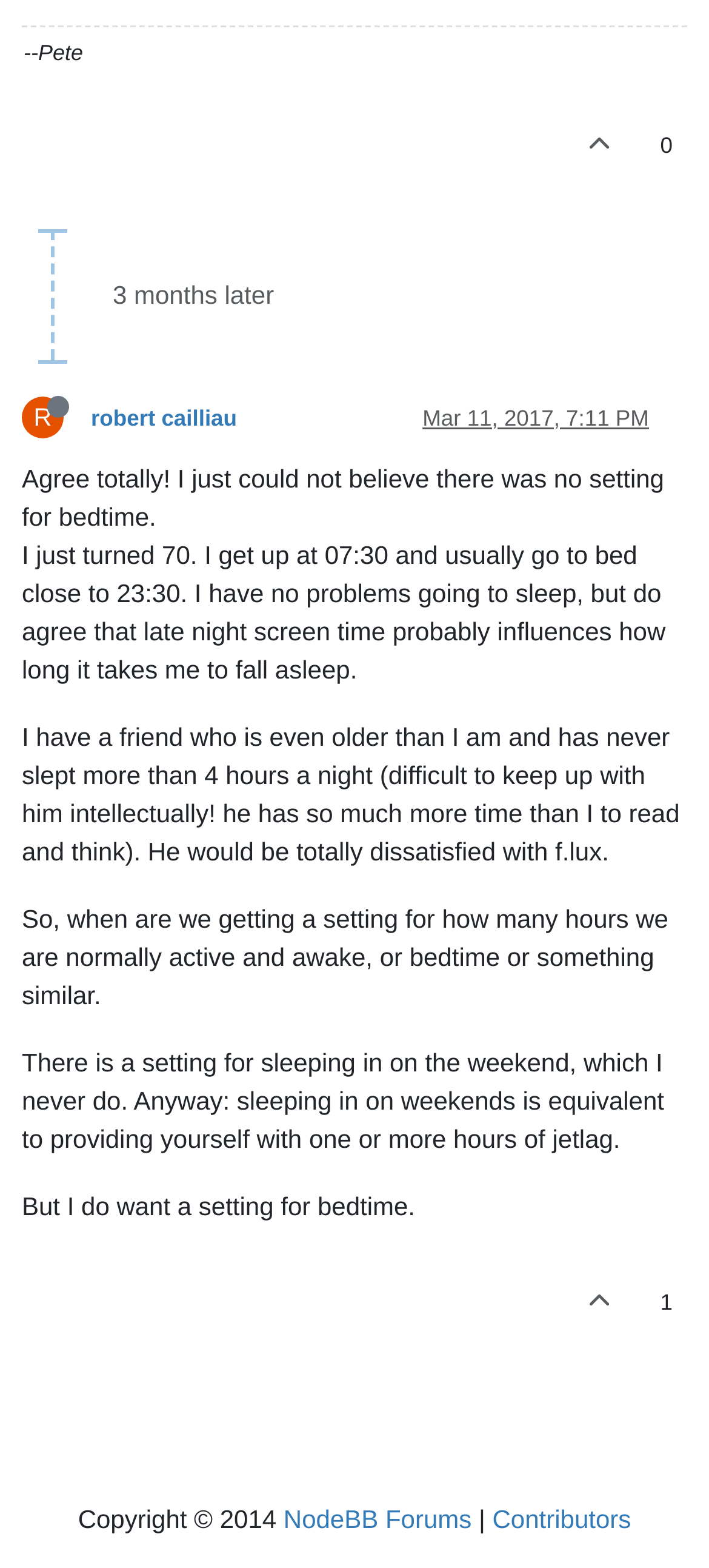How old is the user who wrote the post?
Relying on the image, give a concise answer in one word or a brief phrase.

70